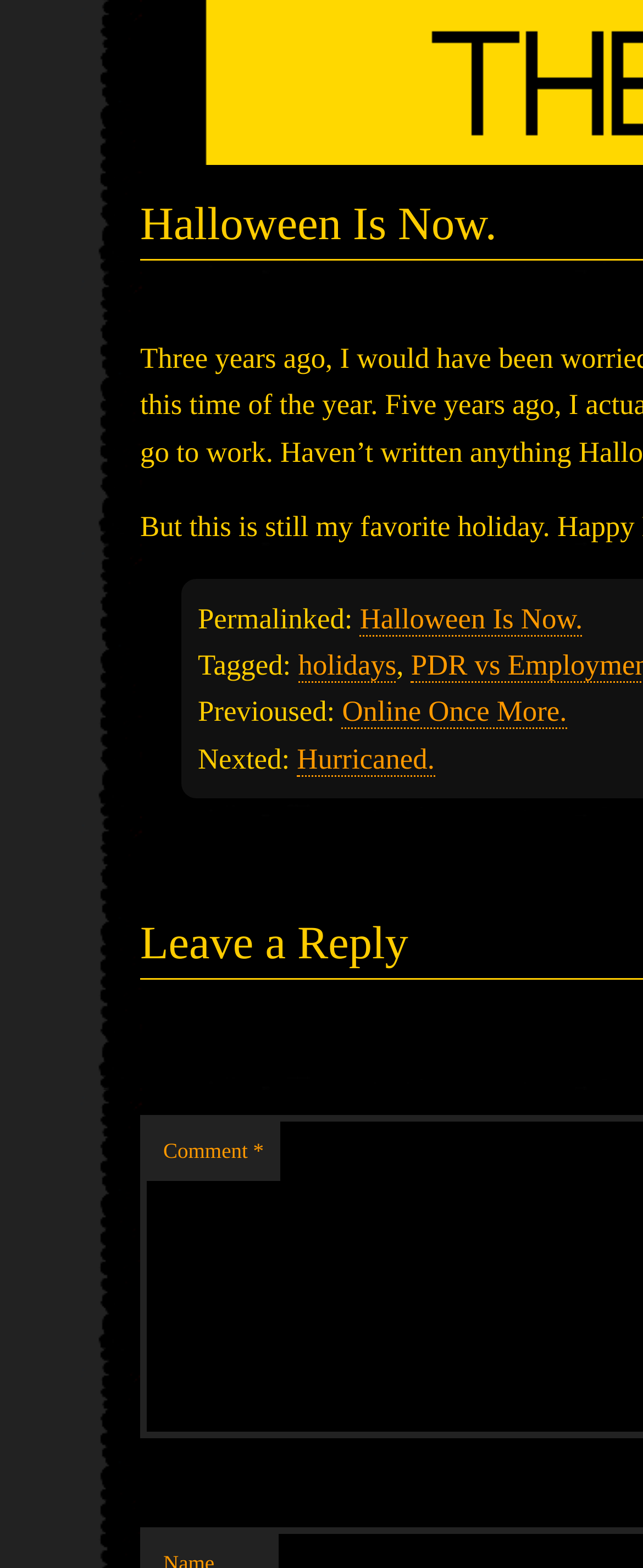Illustrate the webpage thoroughly, mentioning all important details.

The webpage appears to be a blog post or an article page, with a title "Halloween Is Now." at the top. Below the title, there are several links and text elements arranged horizontally. On the left side, there is a "Permalinked:" label, followed by a link to the current article. To the right of the link, there is a "Tagged:" label, accompanied by a link to the "holidays" category. A comma separates the two links.

Further down, there are two more pairs of labels and links. The "Previoused:" label is on the left, followed by a link to the previous article, "Online Once More." On the next line, the "Nexted:" label is on the left, followed by a link to the next article, "Hurricaned." These links and labels are aligned to the left side of the page.

At the bottom of the page, there is a "Comment" section, which is positioned near the bottom left corner of the page.